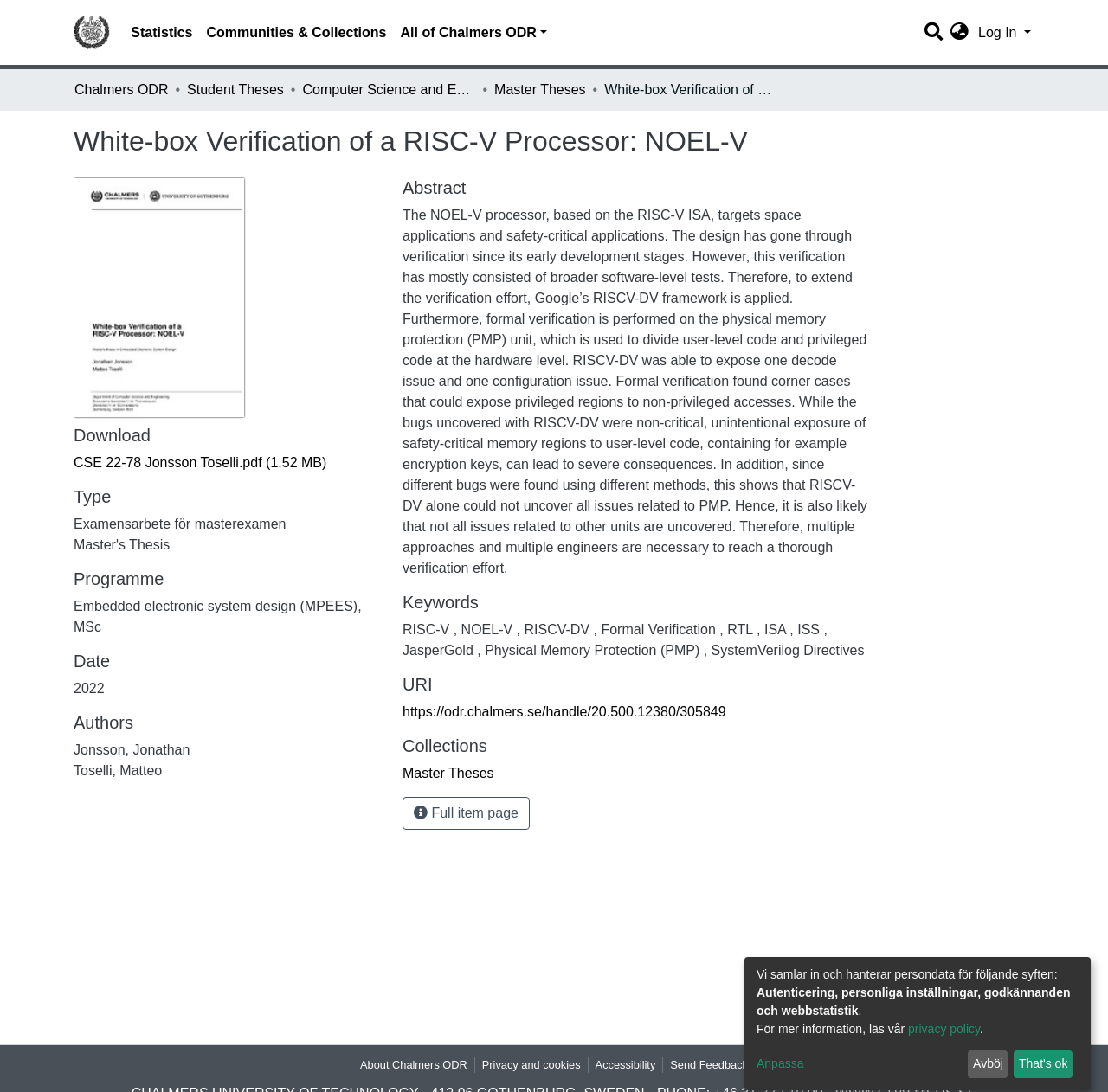Identify the bounding box for the UI element that is described as follows: "privacy policy".

[0.82, 0.936, 0.884, 0.948]